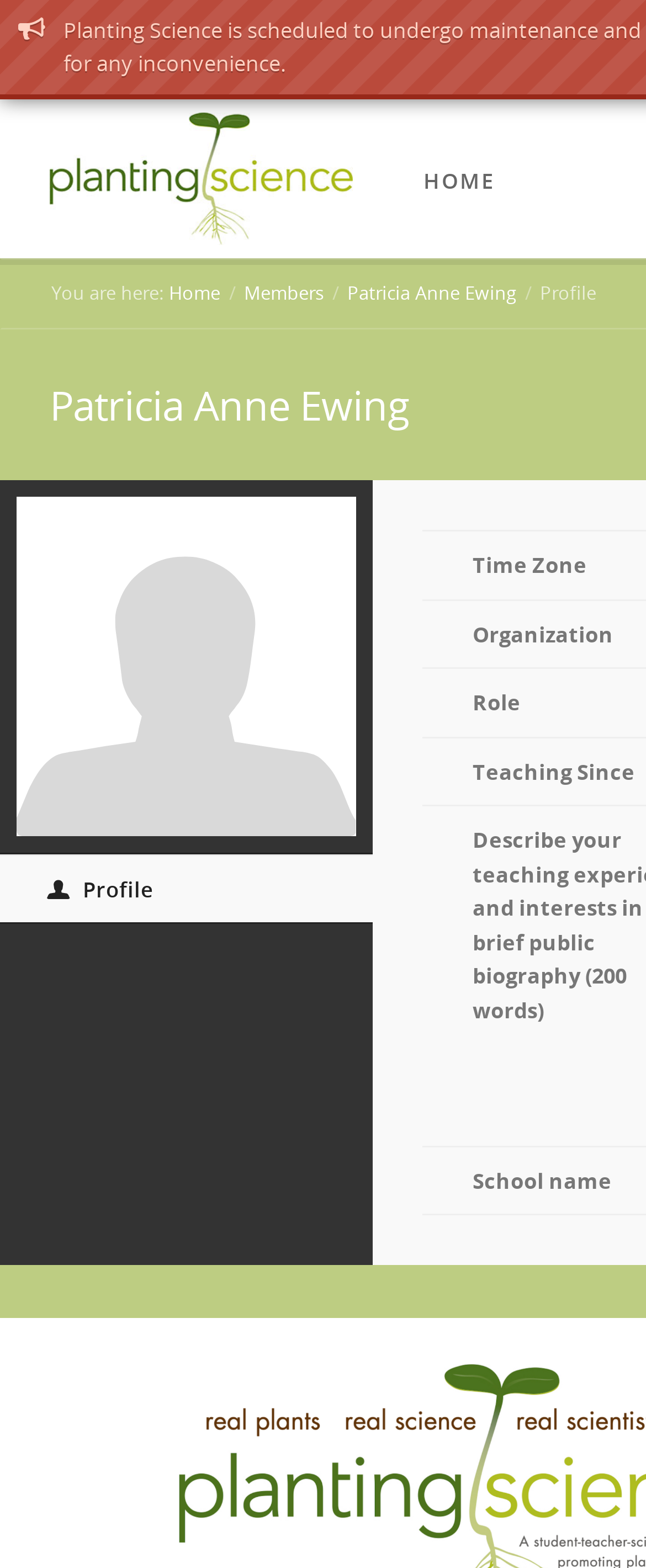Utilize the details in the image to thoroughly answer the following question: What information is available on the profile page?

The profile page has several sections that display information about Patricia Anne Ewing, including Time Zone, Organization, Role, Teaching Since, and School name. These sections are located on the right side of the webpage.